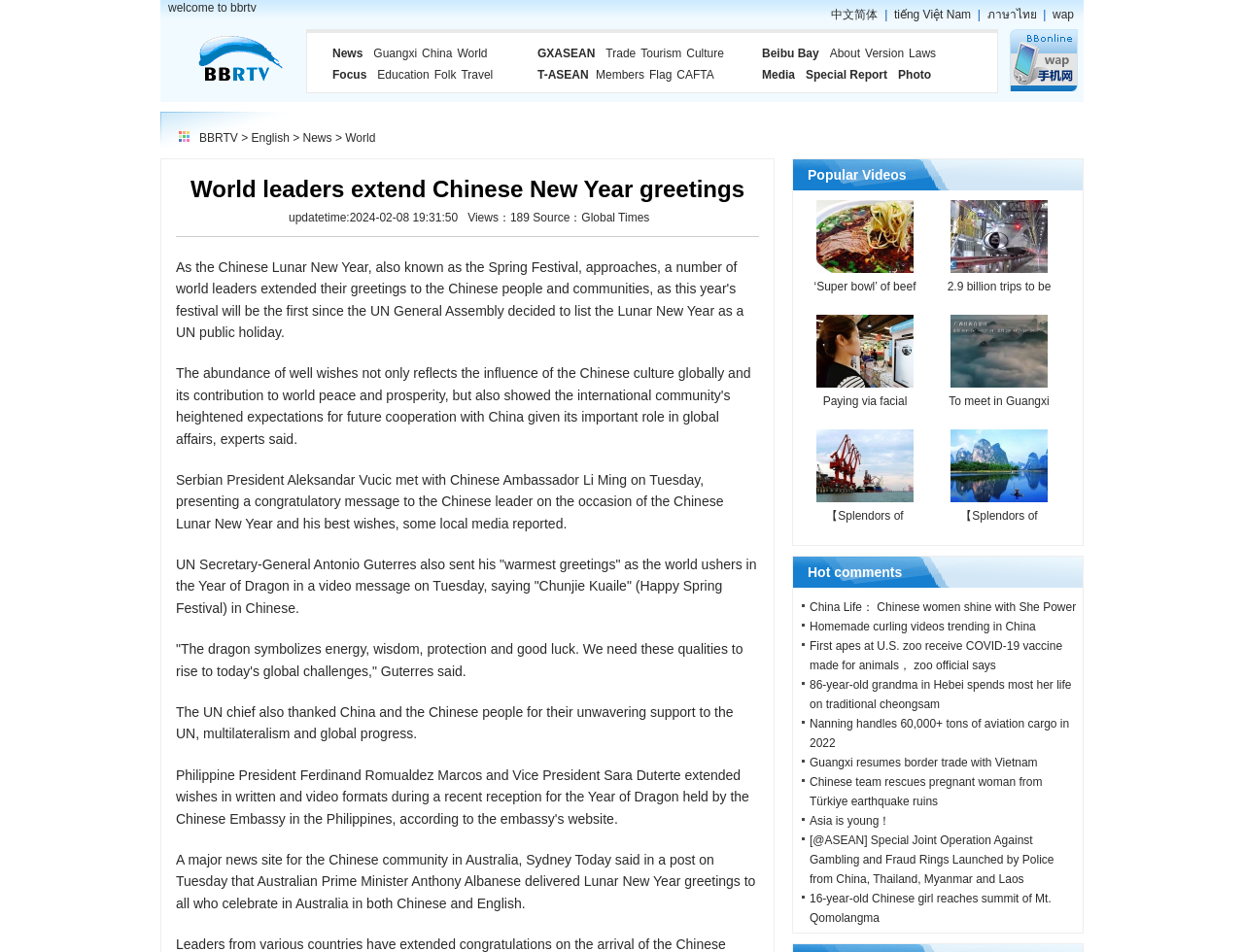Identify the bounding box coordinates of the section that should be clicked to achieve the task described: "Check the 'Hot comments'".

[0.638, 0.585, 0.87, 0.617]